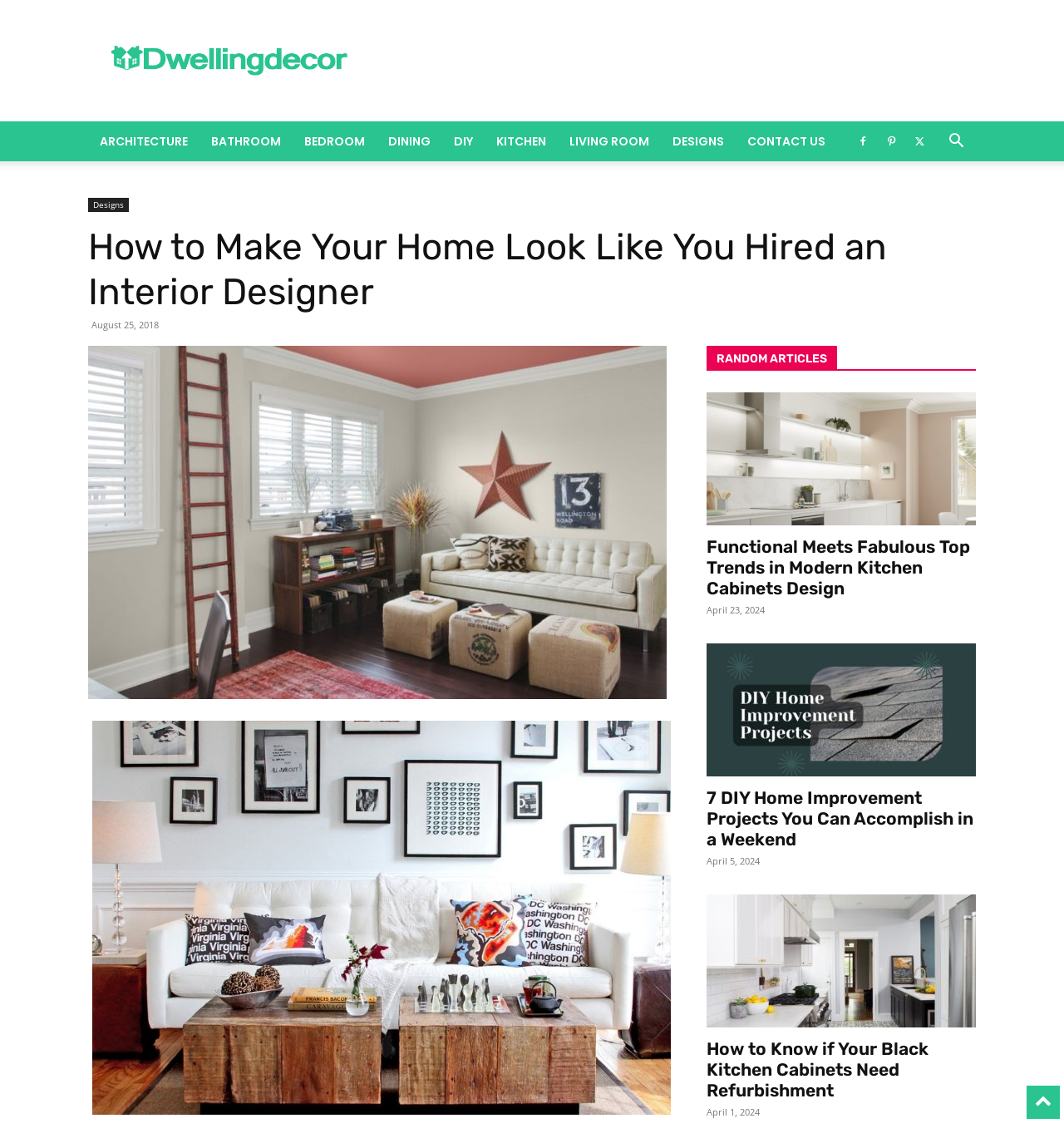Respond with a single word or phrase:
How many social media links are available?

3